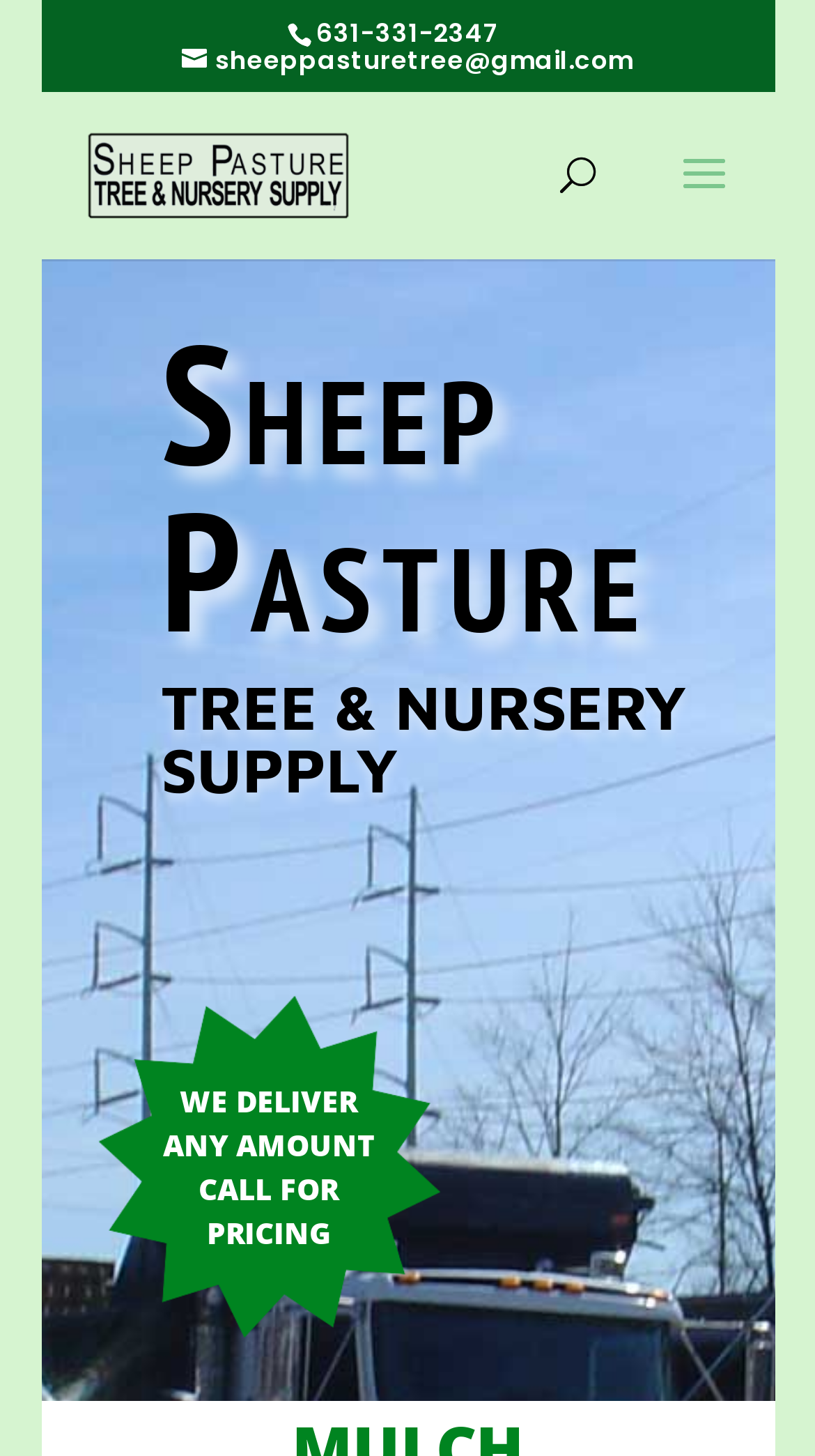Return the bounding box coordinates of the UI element that corresponds to this description: "name="s" placeholder="Search …" title="Search for:"". The coordinates must be given as four float numbers in the range of 0 and 1, [left, top, right, bottom].

[0.464, 0.062, 0.828, 0.065]